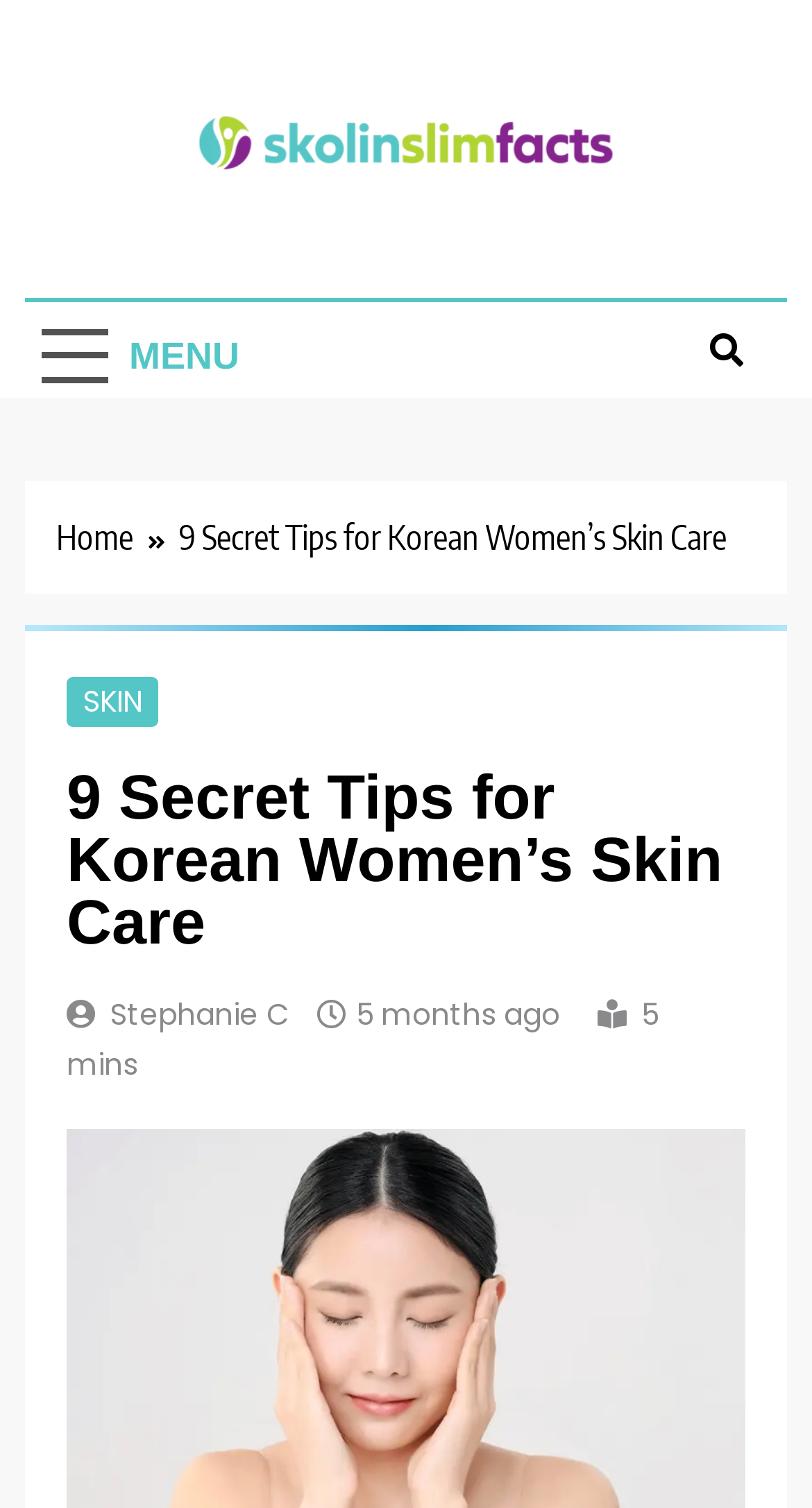What is the name of the website?
Please elaborate on the answer to the question with detailed information.

I found the name of the website by looking at the links and image elements on the webpage. The text 'Skolin Slim Facts' appears multiple times, suggesting that it is the name of the website.